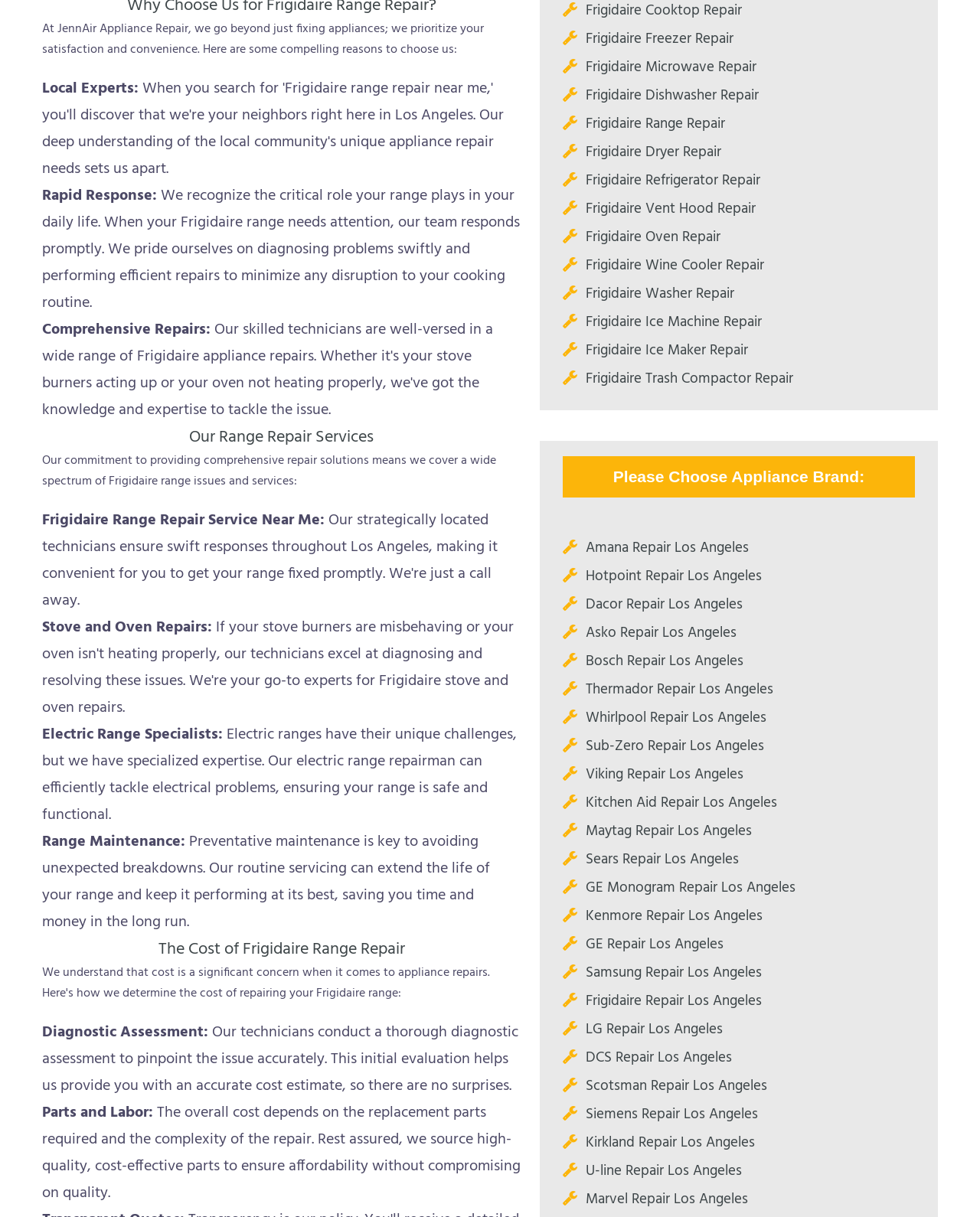What type of experts do they have?
Analyze the image and provide a thorough answer to the question.

The webpage mentions that they have local experts who can respond promptly to Frigidaire range issues, providing efficient repairs to minimize disruption to the customer's cooking routine.